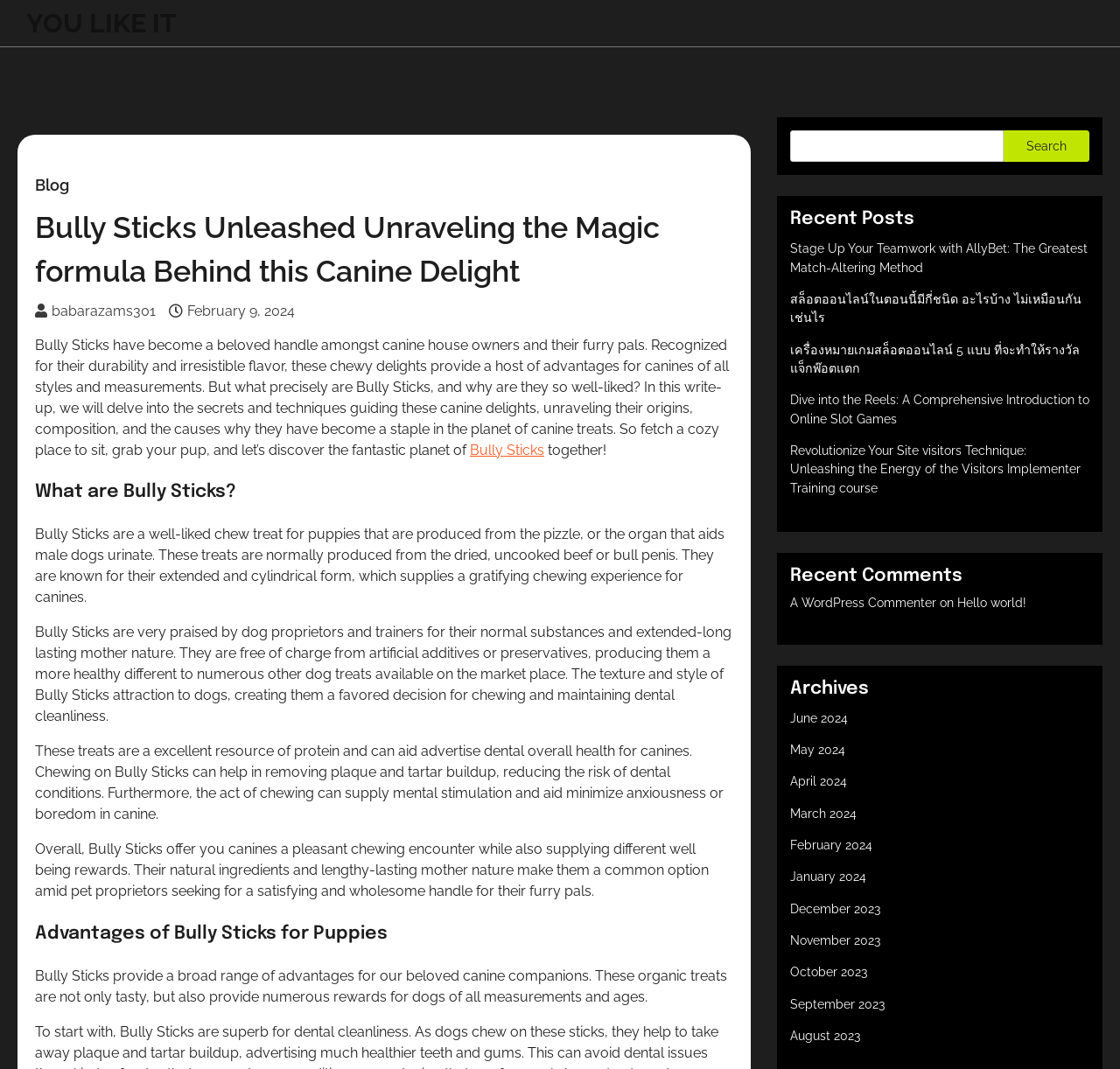Please locate and retrieve the main header text of the webpage.

Bully Sticks Unleashed Unraveling the Magic formula Behind this Canine Delight